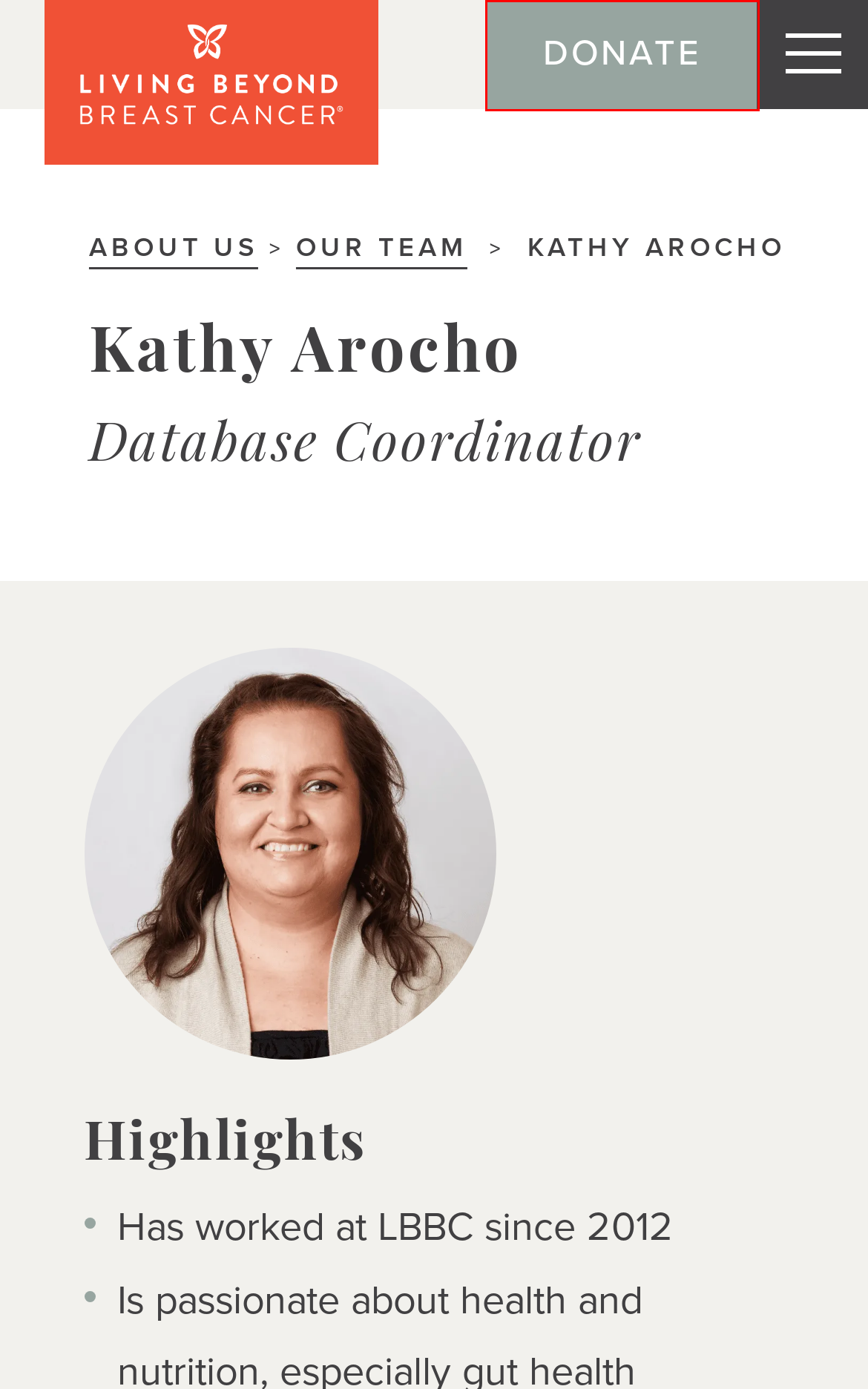Check out the screenshot of a webpage with a red rectangle bounding box. Select the best fitting webpage description that aligns with the new webpage after clicking the element inside the bounding box. Here are the candidates:
A. Breast Cancer Helpline | LBBC
B. Living Beyond Breast Cancer Giving - Living Beyond Breast Cancer
C. Our team | Living Beyond Breast Cancer
D. About LBBC | Living Beyond Breast Cancer
E. Downloadable breast cancer PDFs | LBBC
F. Terms of Use | LBBC
G. About Breast Cancer | LBBC
H. Breast cancer survivorship | LBBC

B